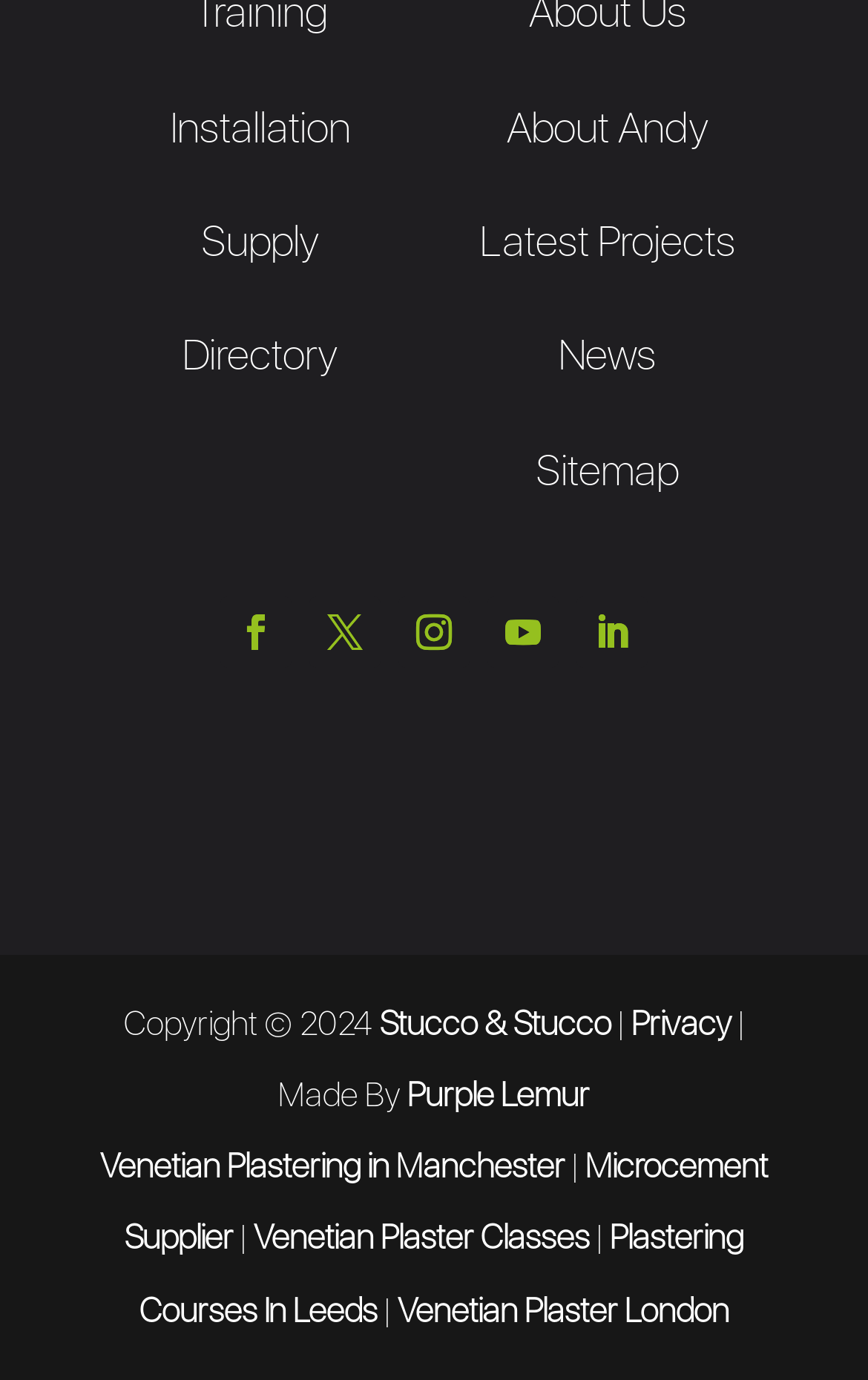Given the element description Terms of Sale, identify the bounding box coordinates for the UI element on the webpage screenshot. The format should be (top-left x, top-left y, bottom-right x, bottom-right y), with values between 0 and 1.

None